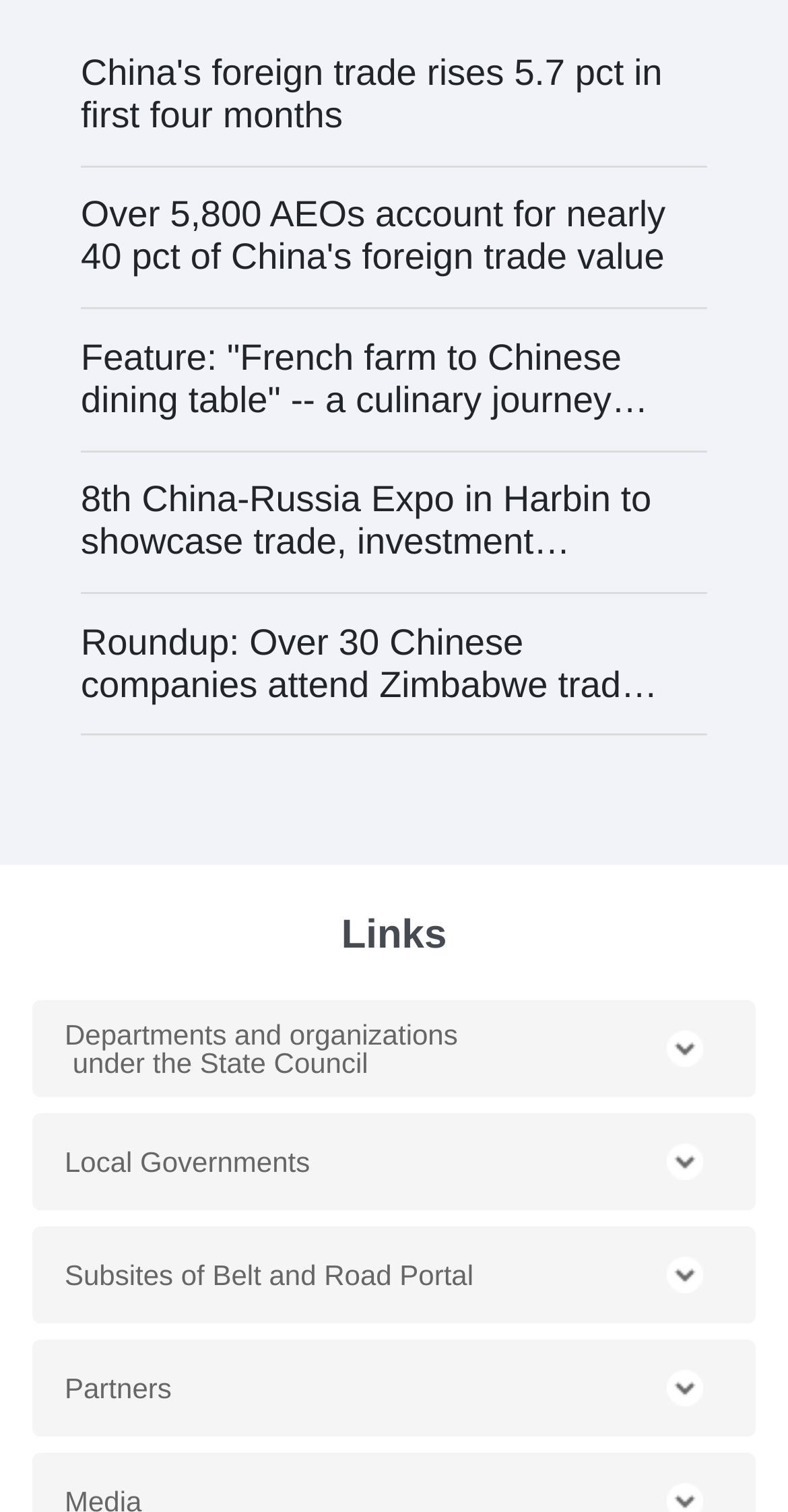Identify the bounding box of the HTML element described here: "Links". Provide the coordinates as four float numbers between 0 and 1: [left, top, right, bottom].

[0.041, 0.604, 0.959, 0.636]